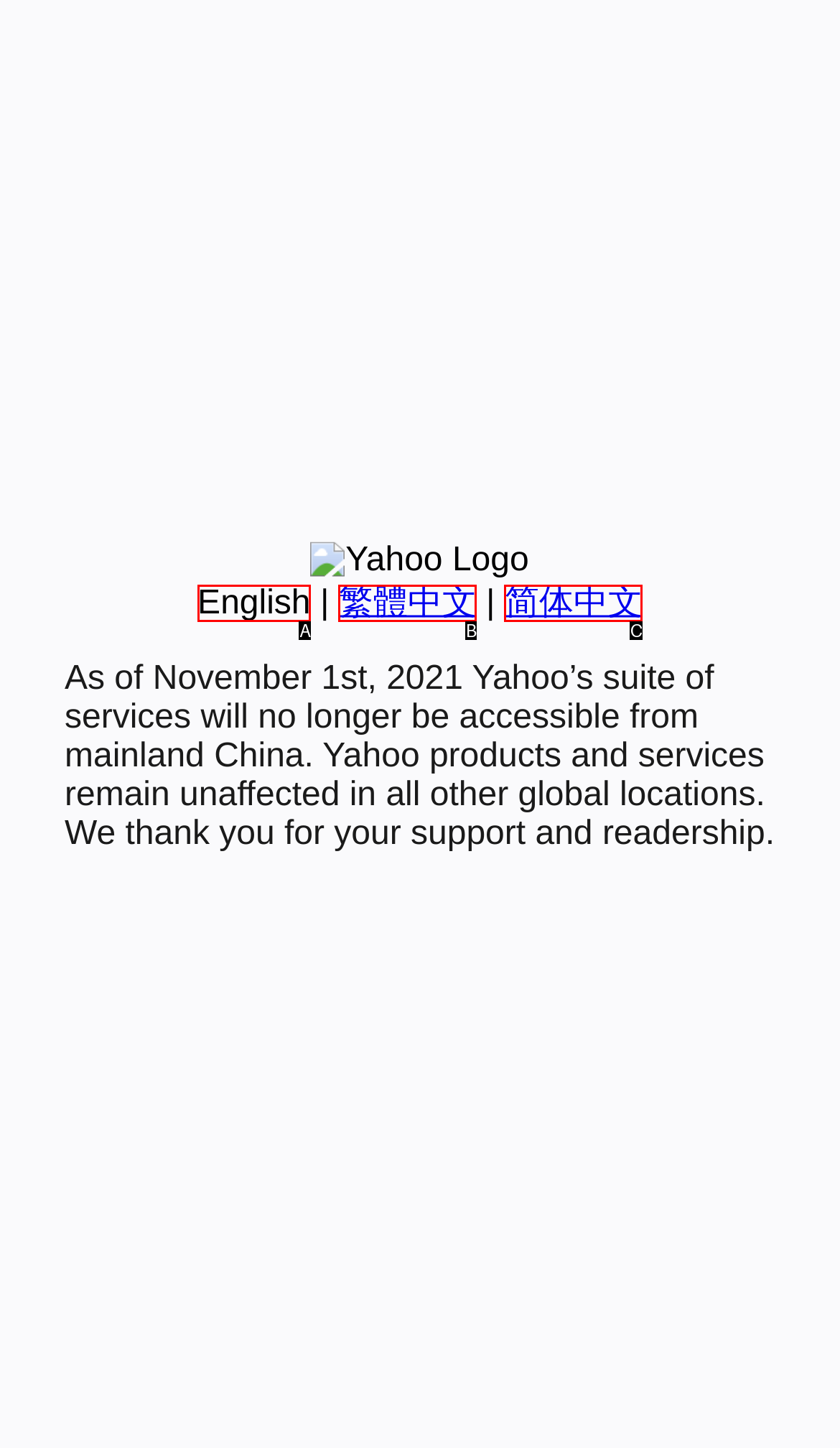With the description: 简体中文, find the option that corresponds most closely and answer with its letter directly.

C